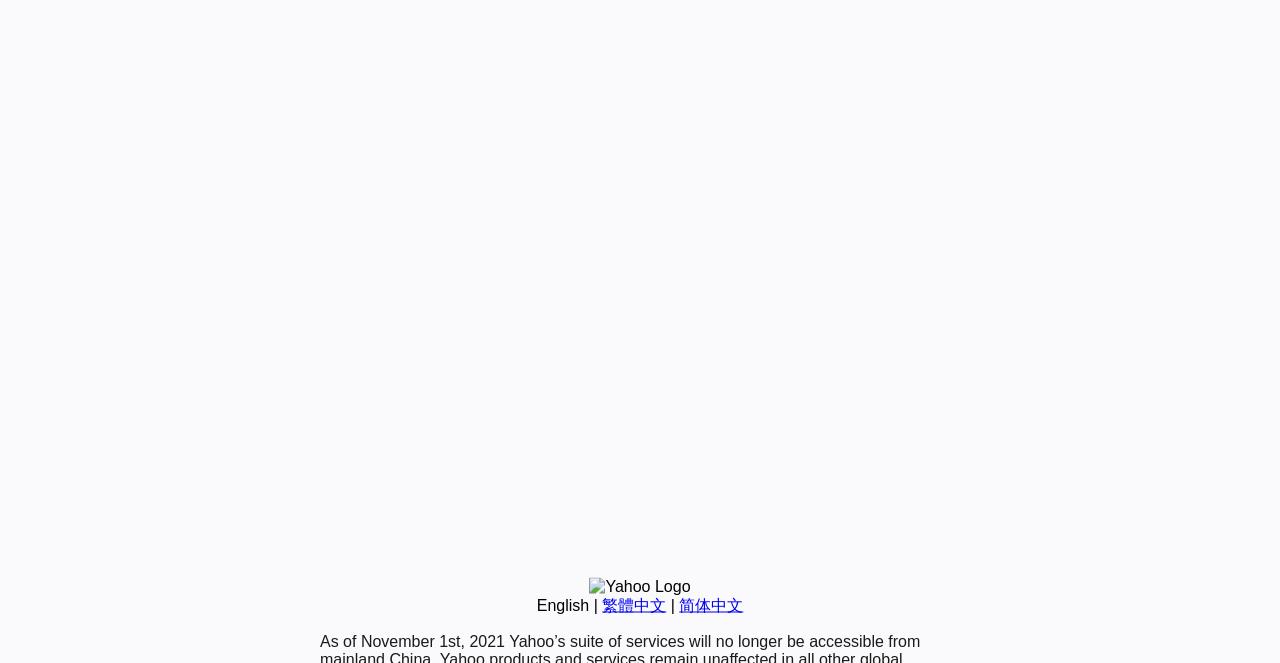Find the bounding box of the UI element described as follows: "简体中文".

[0.531, 0.9, 0.581, 0.925]